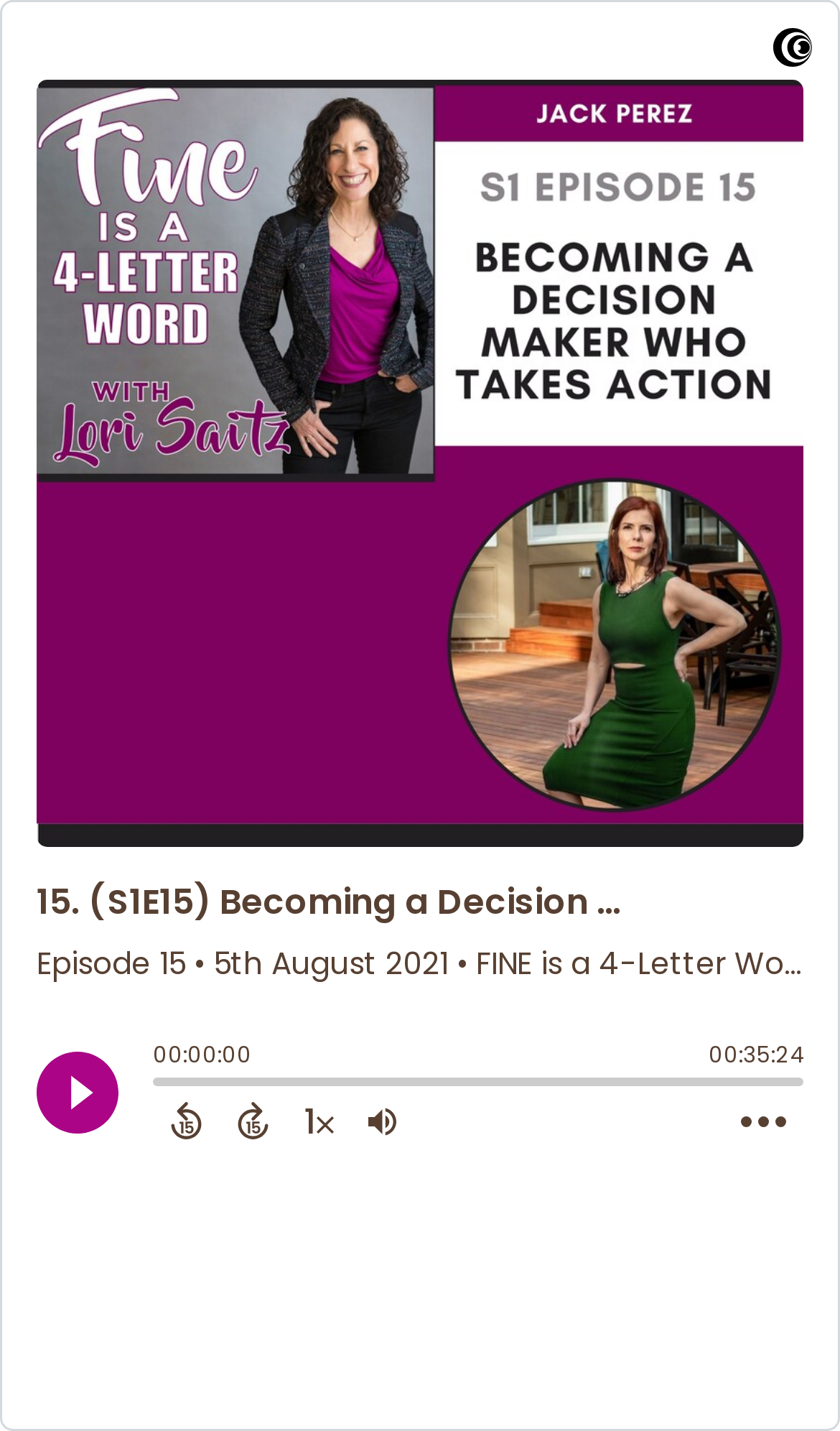What is the episode number of the podcast?
Using the image provided, answer with just one word or phrase.

15